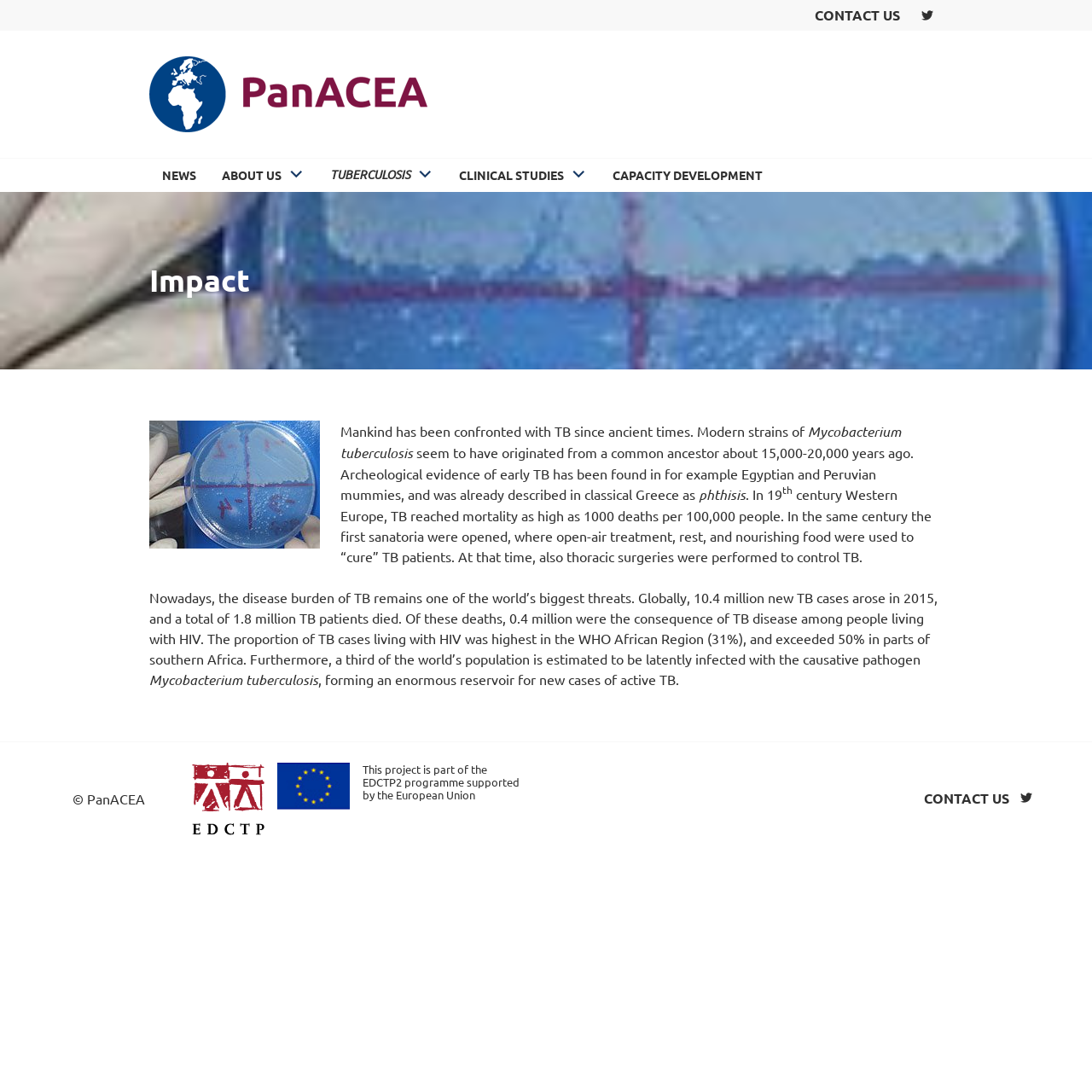Refer to the image and provide a thorough answer to this question:
What is the name of the programme that supports this project?

The webpage mentions that this project is part of the EDCTP2 programme, which is supported by the European Union, indicating that the project receives funding and support from this programme.